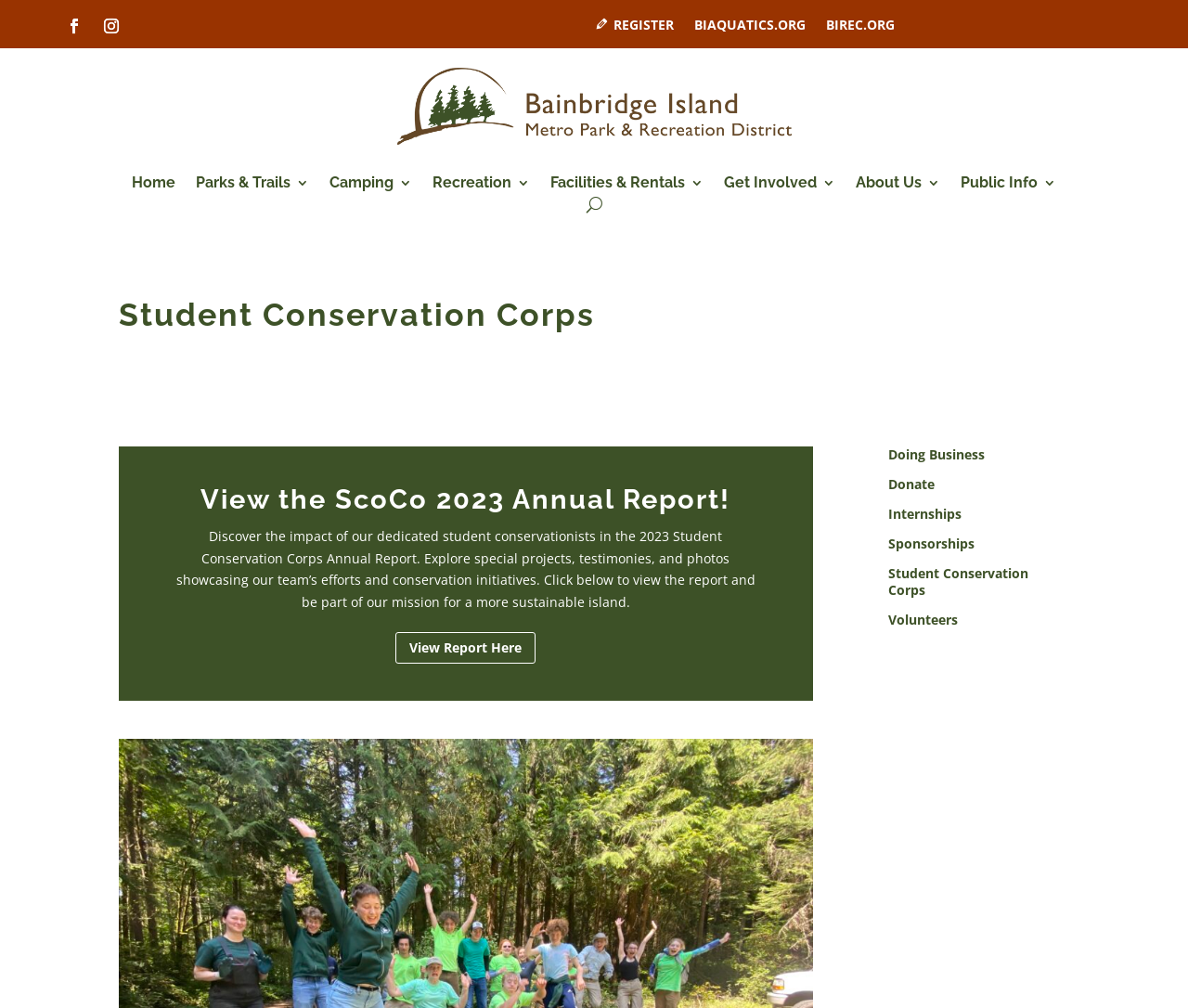Can you identify the bounding box coordinates of the clickable region needed to carry out this instruction: 'Click the REGISTER link'? The coordinates should be four float numbers within the range of 0 to 1, stated as [left, top, right, bottom].

[0.5, 0.018, 0.567, 0.039]